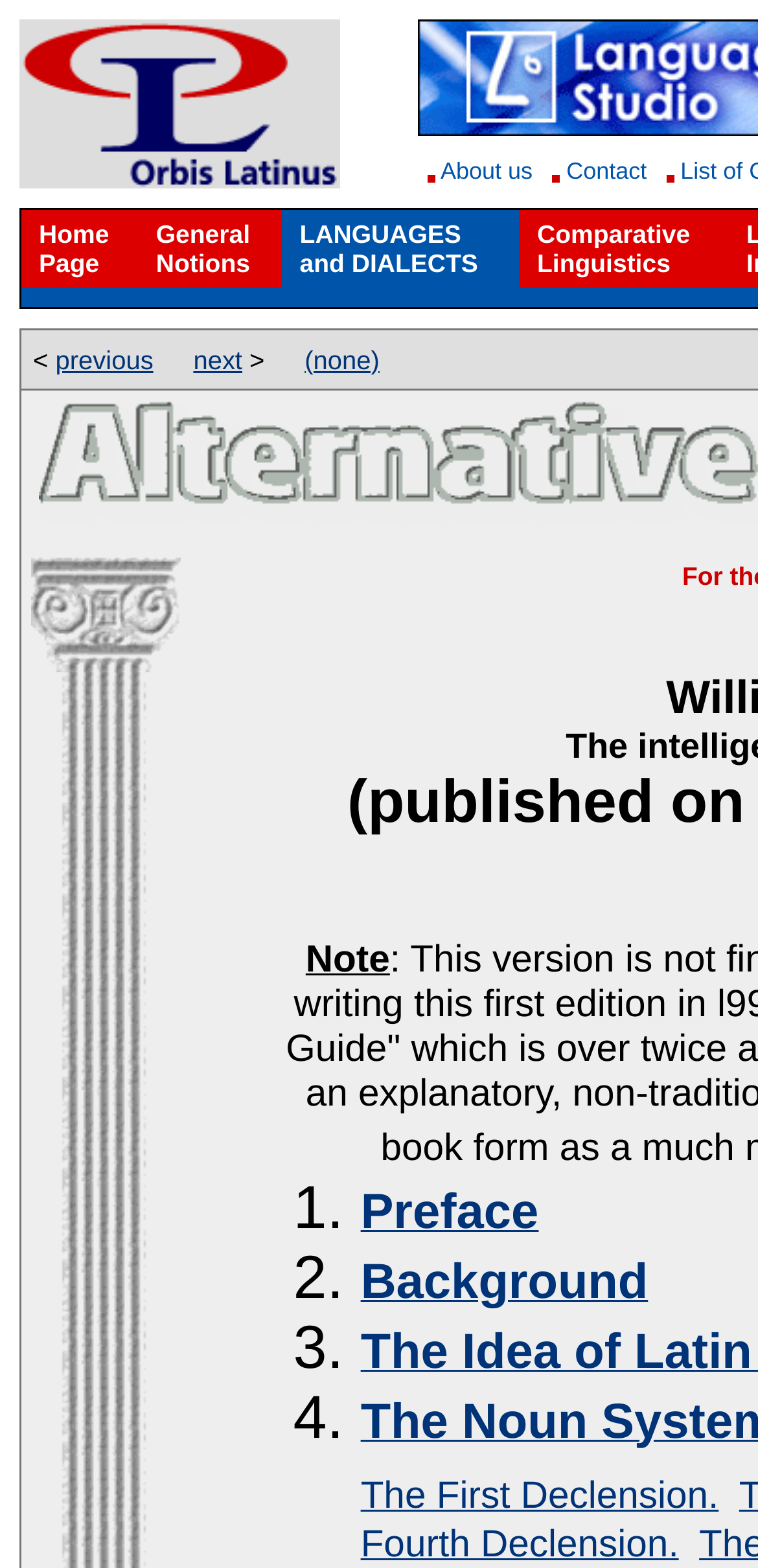Provide the bounding box coordinates of the HTML element described by the text: "Twitter".

None